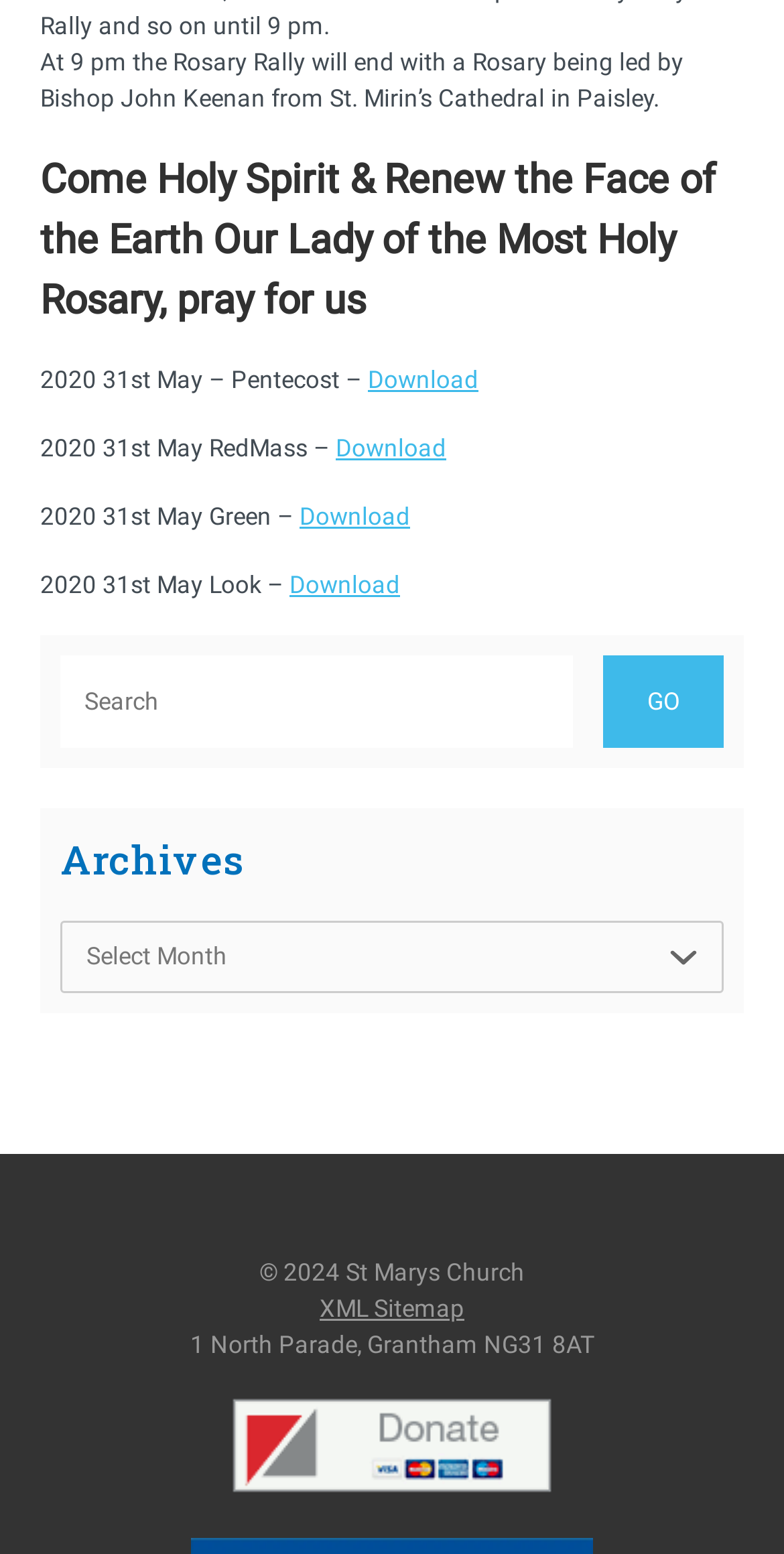Find and specify the bounding box coordinates that correspond to the clickable region for the instruction: "Search for something".

[0.077, 0.422, 0.923, 0.481]